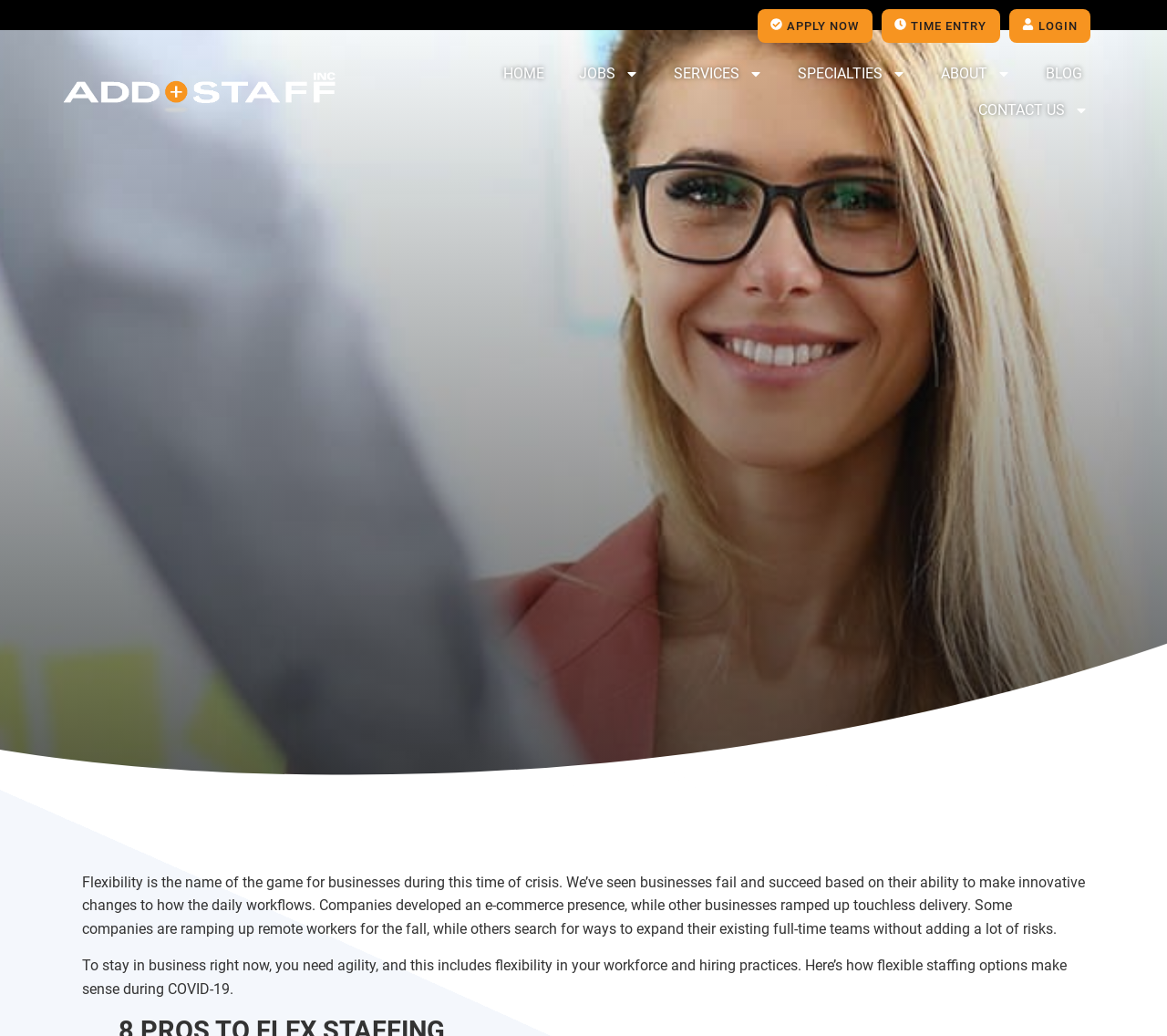Deliver a detailed narrative of the webpage's visual and textual elements.

This webpage is about flexible staffing options for businesses during the COVID-19 crisis. At the top, there are several links, including "APPLY NOW", "TIME ENTRY", "LOGIN", and the company logo "add staff inc logo" on the left side. Below the logo, there are navigation links "HOME", "JOBS", "SERVICES", "SPECIALTIES", "ABOUT", "BLOG", and "CONTACT US", each with a small icon next to it.

The main content of the webpage is an article titled "8 REASONS TO CONSIDER FLEXIBLE STAFFING FOR YOUR EMPLOYEES". Below the title, there are two links, "HMG Success" and "September 11, 2020", indicating the author and publication date of the article. The article itself is divided into two paragraphs, discussing the importance of flexibility in business operations and workforce management during the pandemic.

On the right side of the article, there are social media sharing buttons, including "Share on facebook", "Share on twitter", "Share on linkedin", and "Share on email", each with a corresponding icon. Above the sharing buttons, there is a "SHARE IT" label.

Overall, the webpage has a clean and organized layout, with a clear focus on the article and easy access to navigation links and social media sharing options.